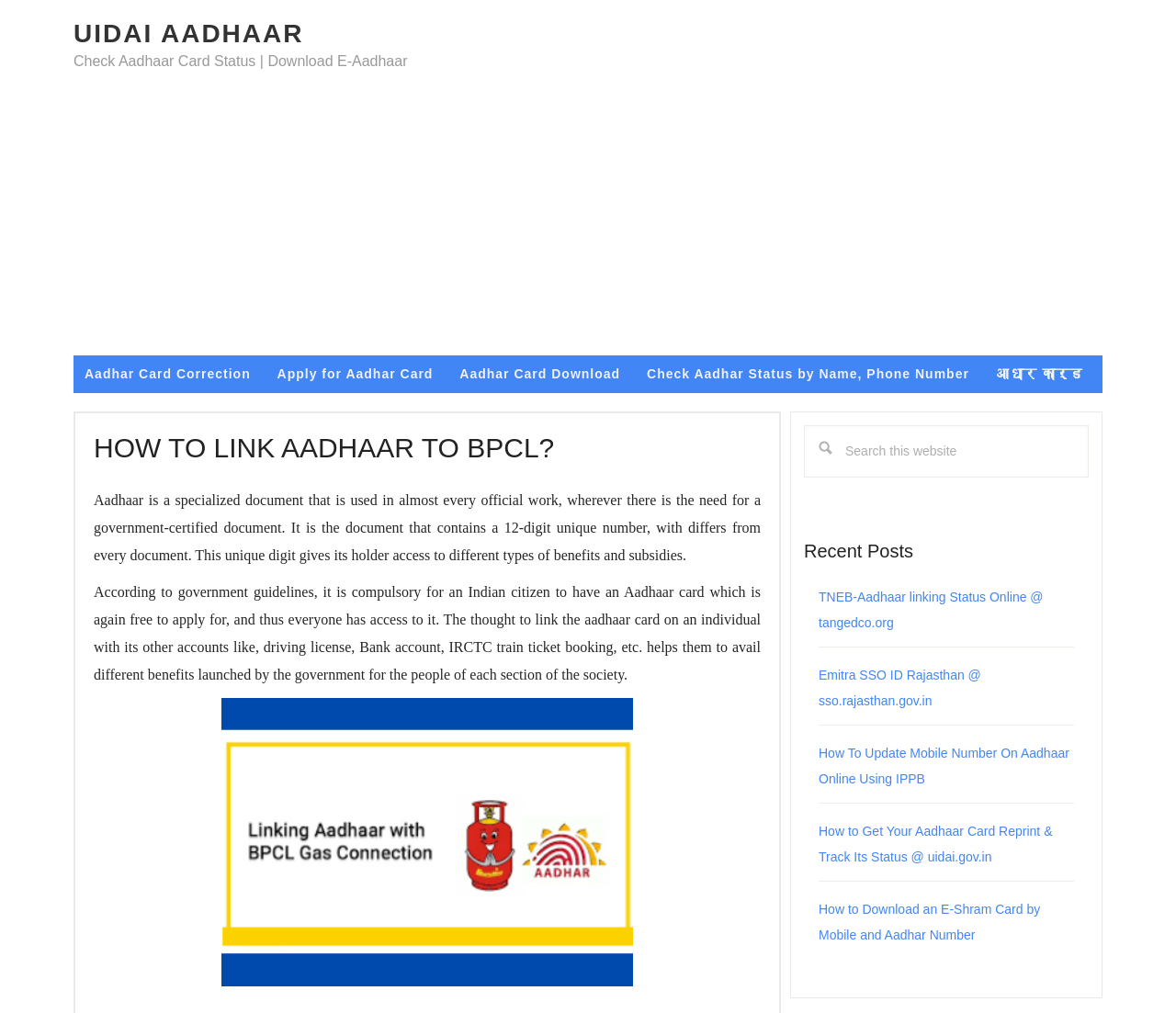Construct a comprehensive caption that outlines the webpage's structure and content.

The webpage is about linking an Aadhaar card to BPCL, with a focus on the importance of having an Aadhaar card and its various uses. At the top of the page, there are three "Skip to" links, followed by a link to "UIDAI AADHAAR" and a static text "Check Aadhaar Card Status | Download E-Aadhaar". 

Below these elements, there is an advertisement iframe. A secondary navigation menu is located on the left side of the page, with links to "Aadhar Card Correction", "Apply for Aadhar Card", "Aadhar Card Download", "Check Aadhar Status by Name, Phone Number", and "आधार कार्ड". 

The main content of the page is divided into two sections. The first section has a heading "HOW TO LINK AADHAAR TO BPCL?" and two paragraphs of text explaining the importance of having an Aadhaar card and its benefits. Below the text, there is an image related to linking Aadhaar to BPCL.

The second section is the primary sidebar, located on the right side of the page. It has a search bar with a "Search this website" label and a "Search" button. Below the search bar, there are headings for "Primary Sidebar" and "Recent Posts", followed by five links to recent posts, including "TNEB-Aadhaar linking Status Online @ tangedco.org", "Emitra SSO ID Rajasthan @ sso.rajasthan.gov.in", and others.